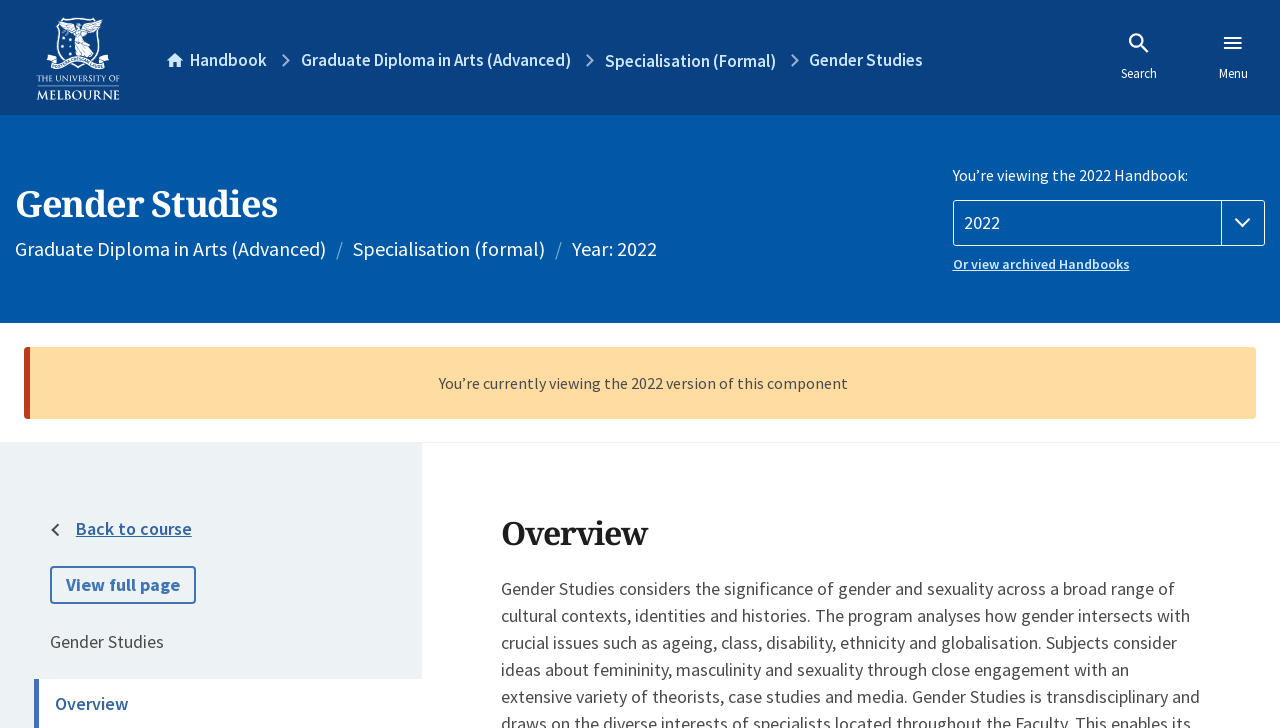Pinpoint the bounding box coordinates of the clickable element needed to complete the instruction: "view full page". The coordinates should be provided as four float numbers between 0 and 1: [left, top, right, bottom].

[0.039, 0.778, 0.153, 0.83]